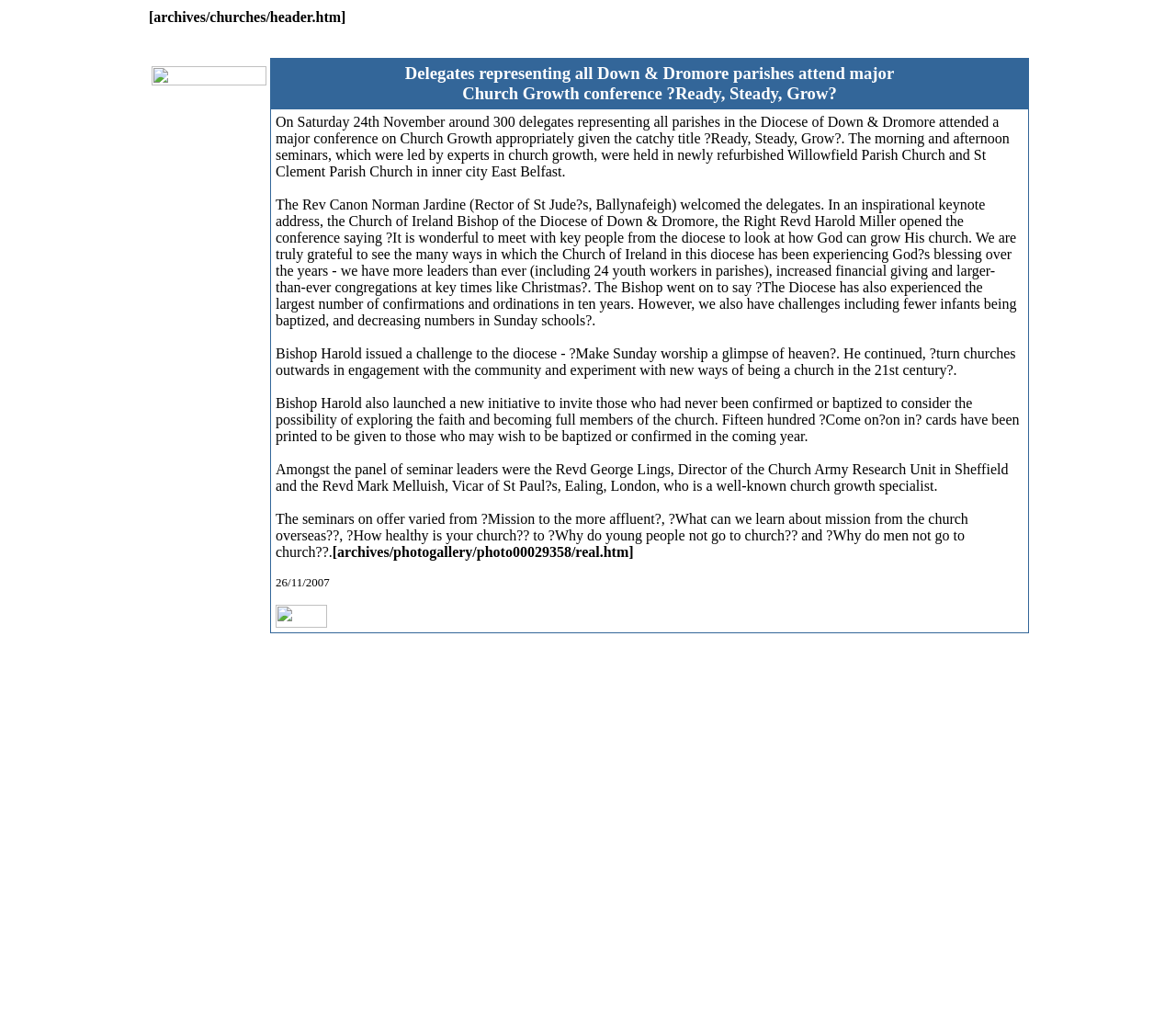Identify the bounding box coordinates for the UI element described as: "name="churches_2007_b1"".

[0.129, 0.07, 0.226, 0.085]